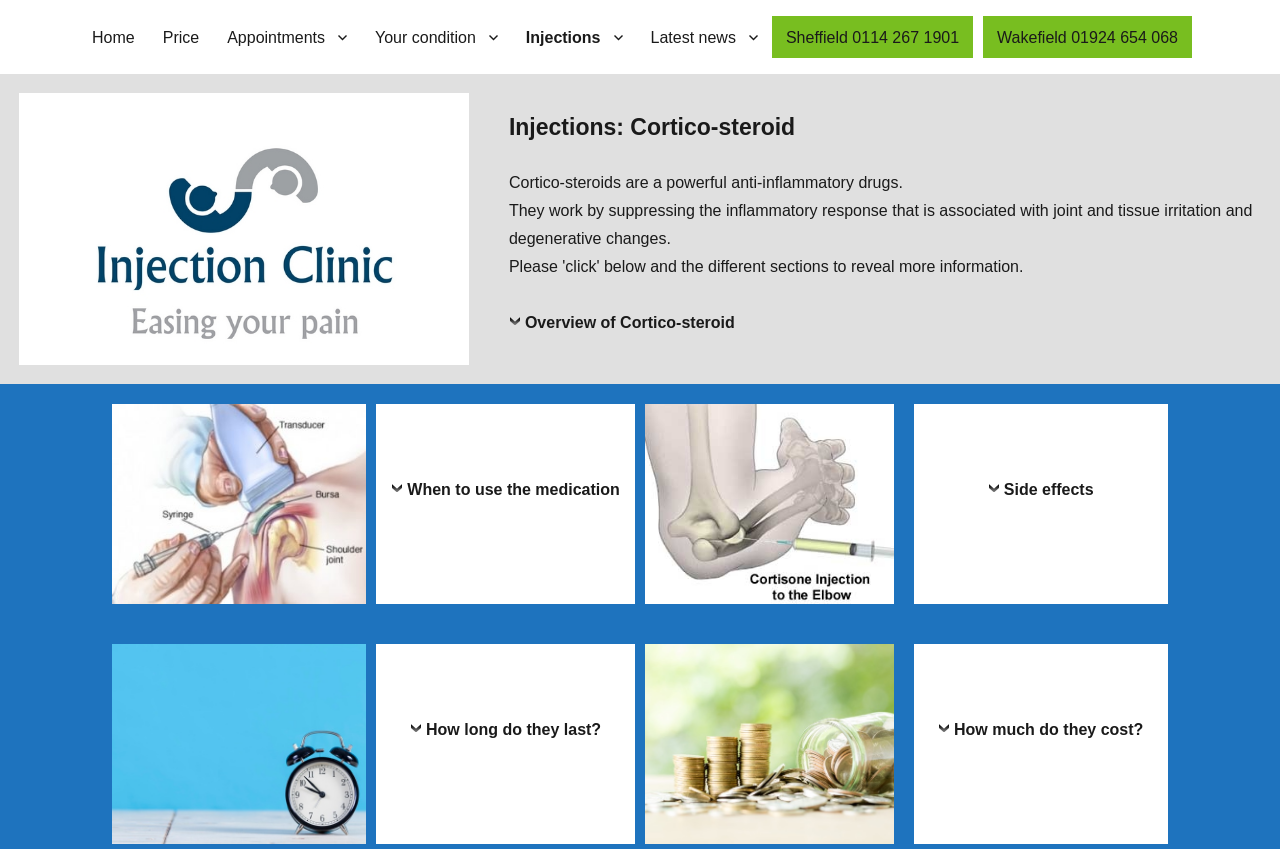Calculate the bounding box coordinates for the UI element based on the following description: "Side effects". Ensure the coordinates are four float numbers between 0 and 1, i.e., [left, top, right, bottom].

[0.772, 0.567, 0.854, 0.598]